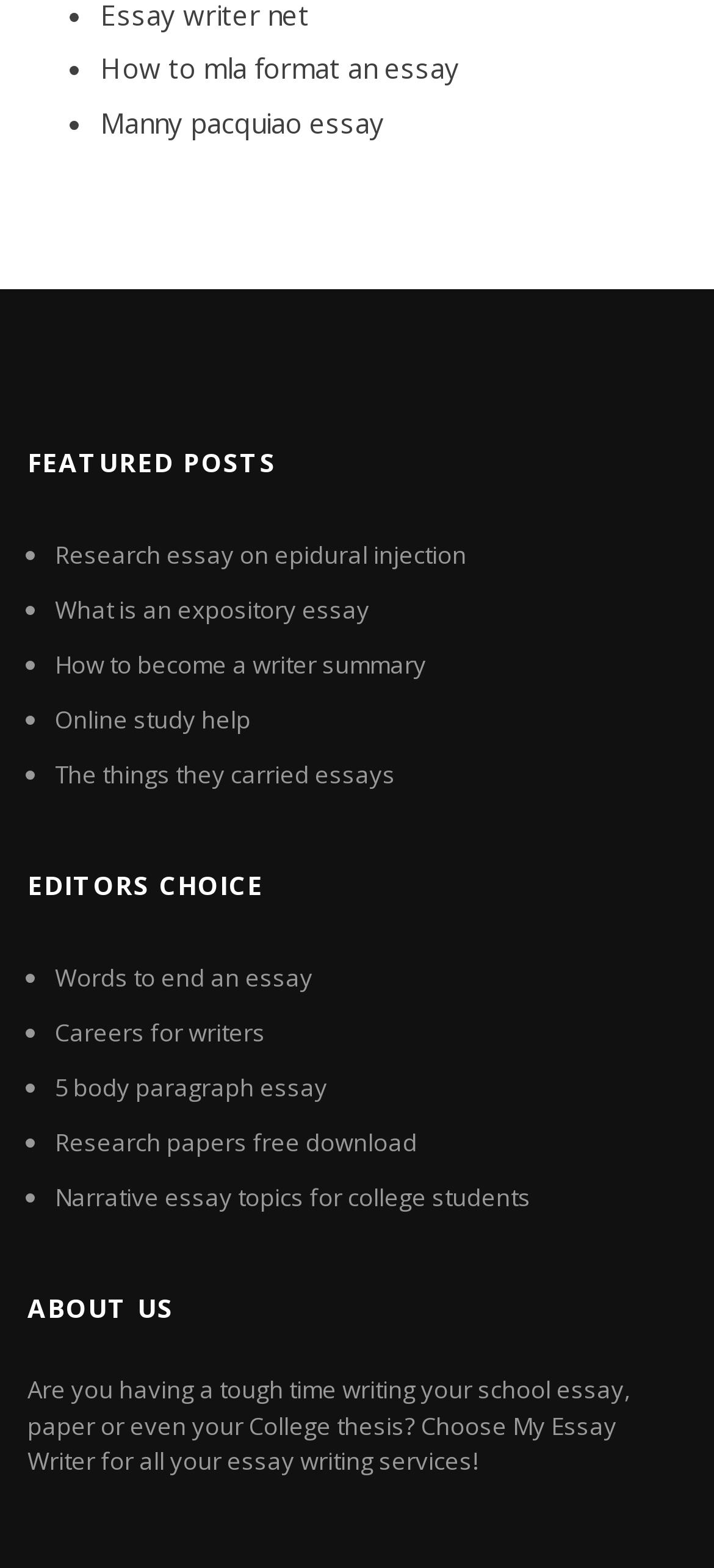Determine the bounding box coordinates of the clickable element to achieve the following action: 'Read 'FEATURED POSTS''. Provide the coordinates as four float values between 0 and 1, formatted as [left, top, right, bottom].

[0.038, 0.272, 0.962, 0.319]